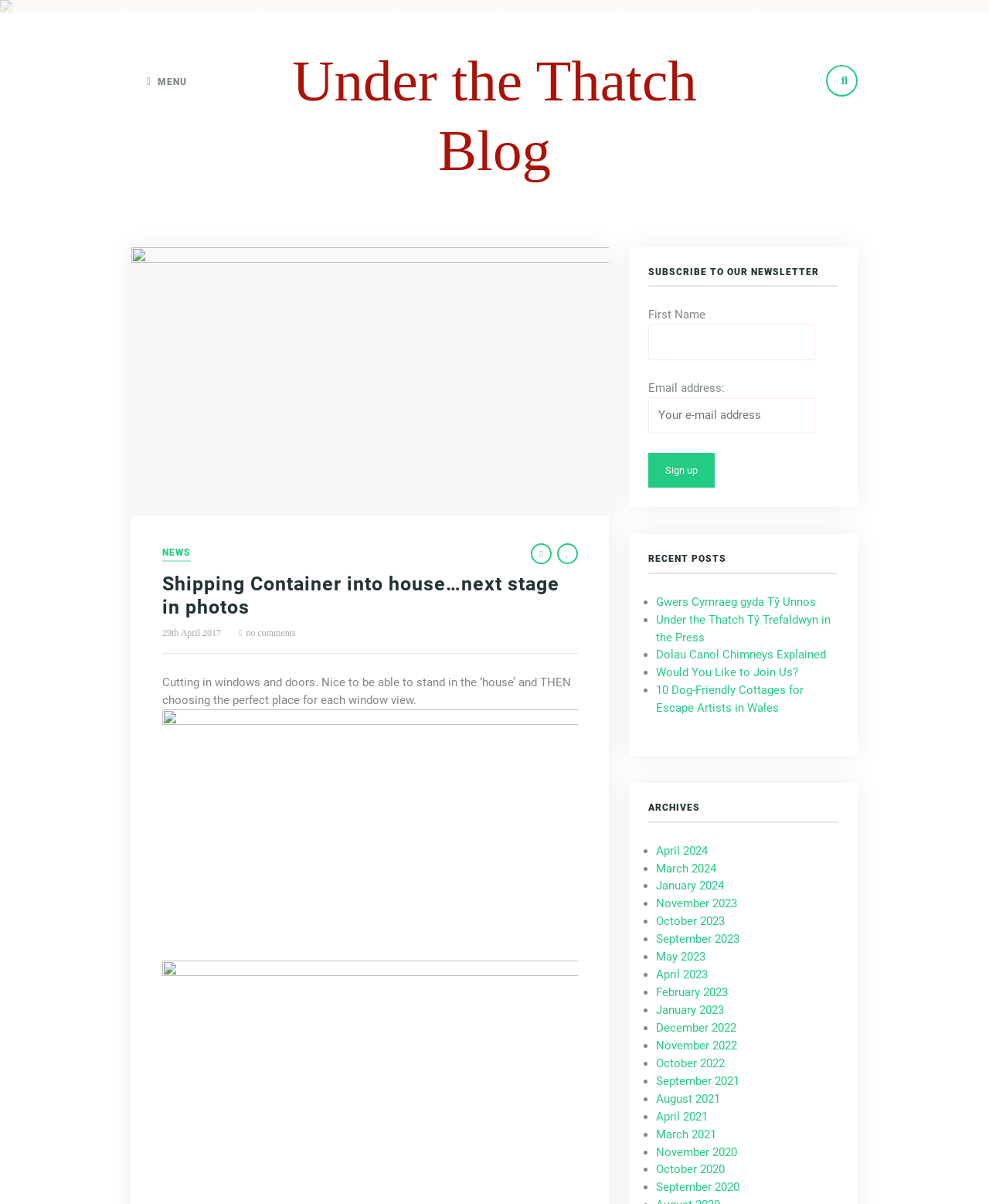Identify the coordinates of the bounding box for the element described below: "October 2022". Return the coordinates as four float numbers between 0 and 1: [left, top, right, bottom].

[0.663, 0.877, 0.733, 0.889]